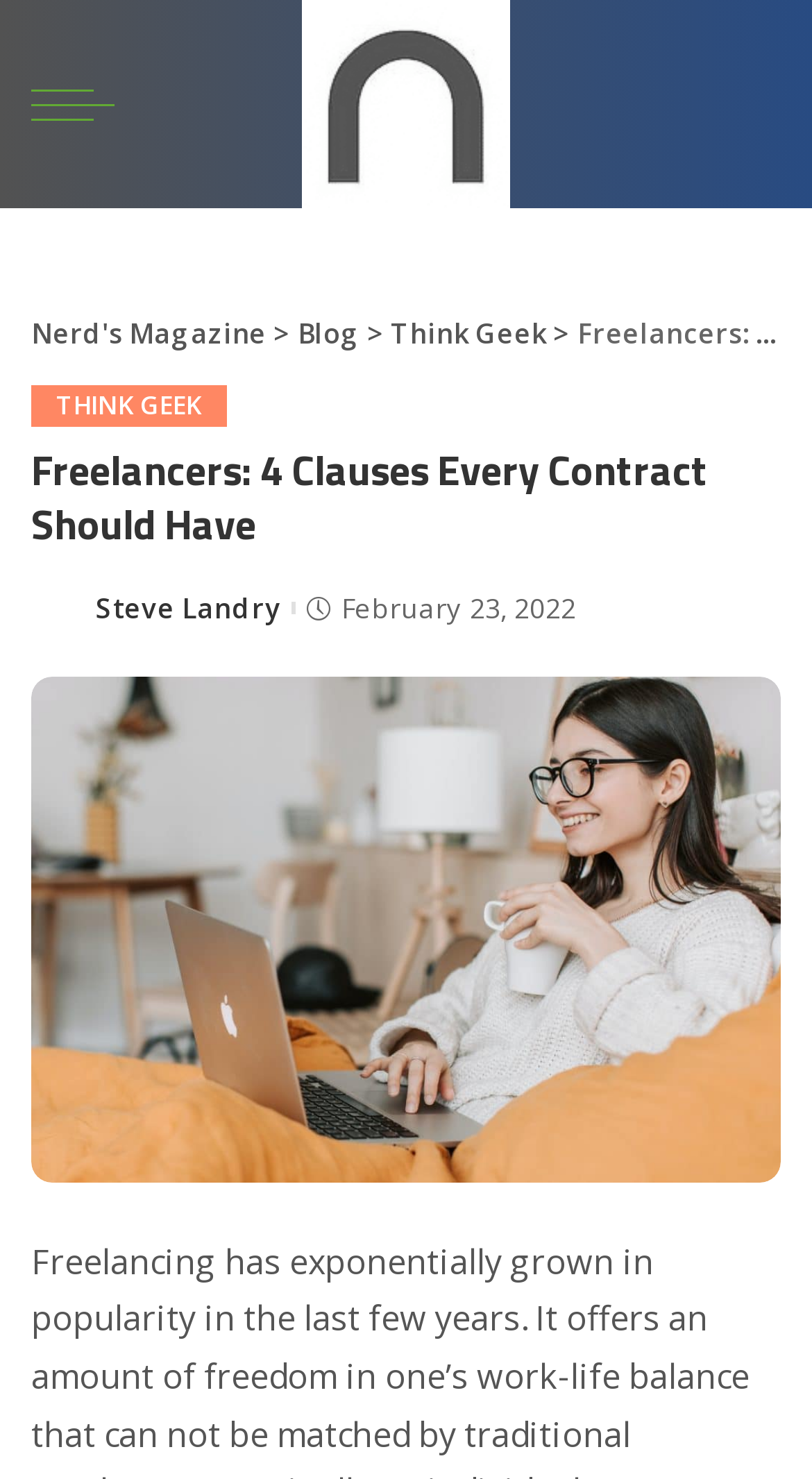Determine and generate the text content of the webpage's headline.

Freelancers: 4 Clauses Every Contract Should Have